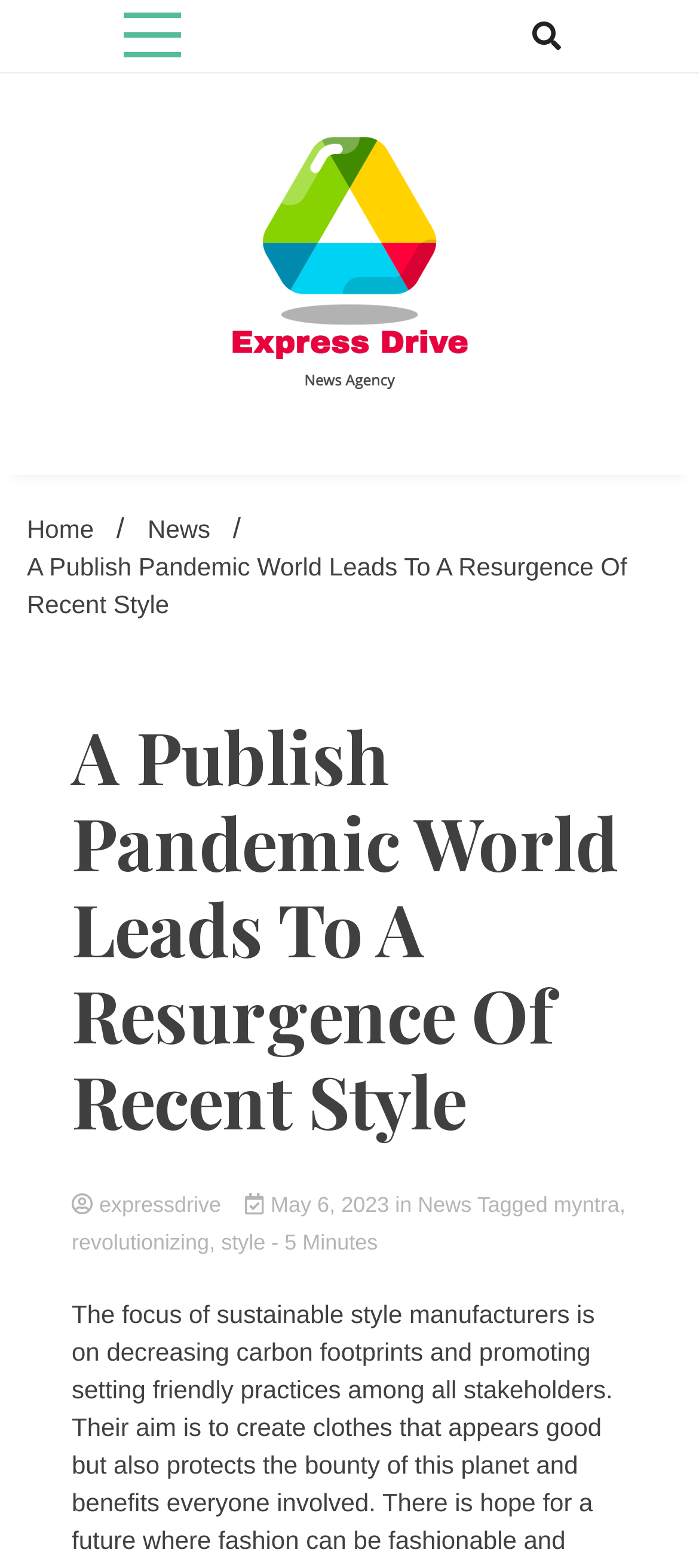Given the following UI element description: "News", find the bounding box coordinates in the webpage screenshot.

[0.211, 0.328, 0.301, 0.346]